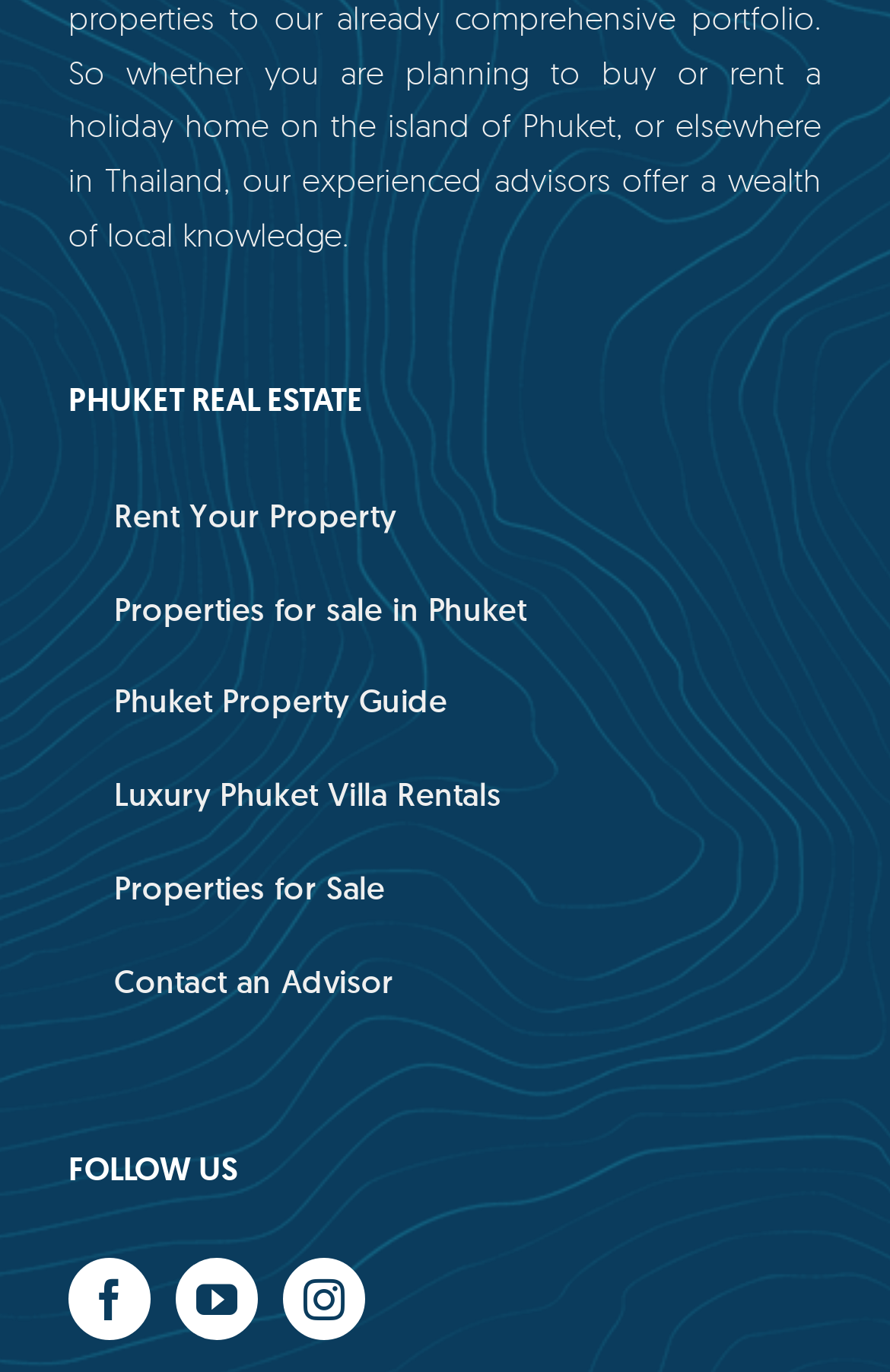What is the last link in the navigation menu?
Answer with a single word or phrase, using the screenshot for reference.

Contact an Advisor